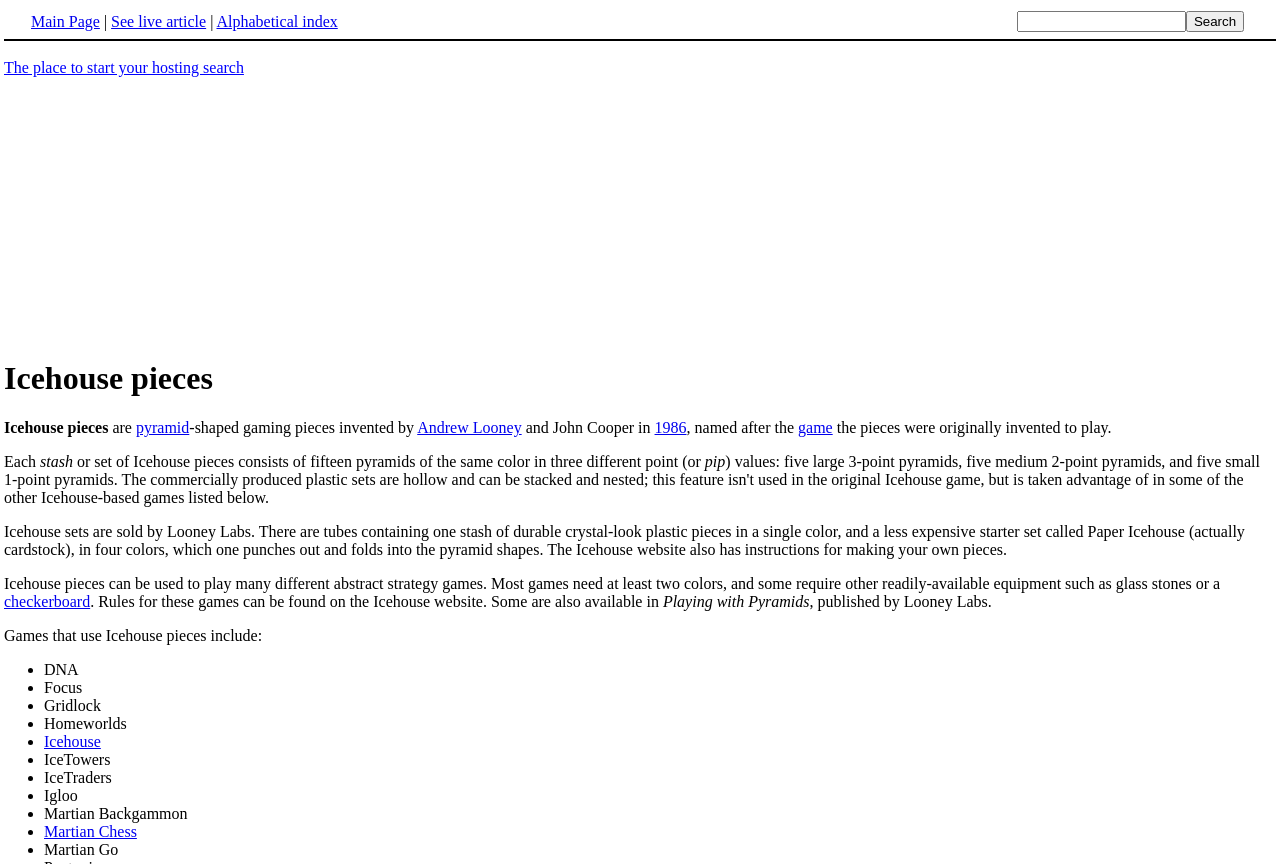Please identify the bounding box coordinates of the area that needs to be clicked to follow this instruction: "Read about pyramid".

[0.106, 0.485, 0.148, 0.504]